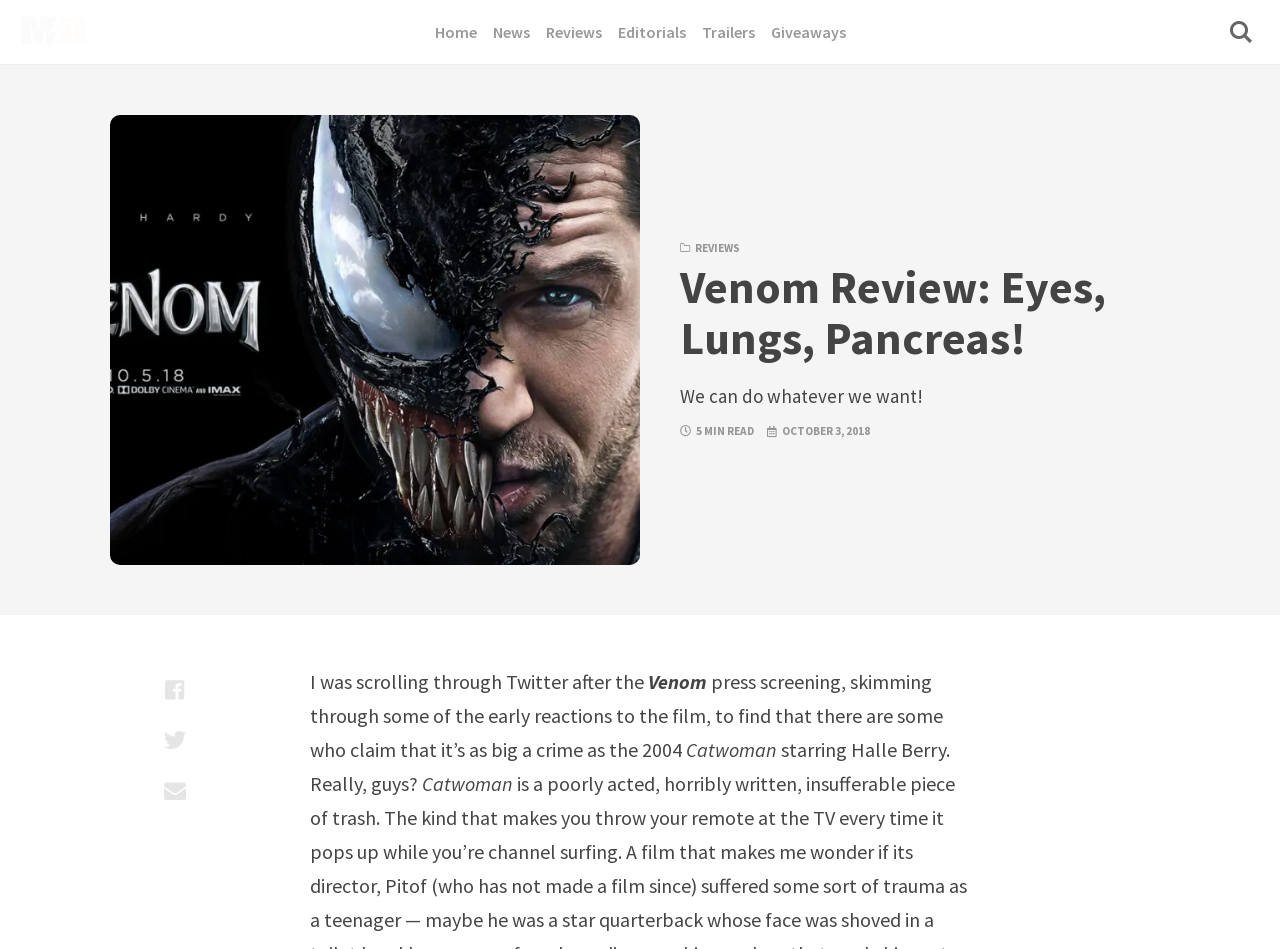Based on the provided description, "aria-label="Share with mail"", find the bounding box of the corresponding UI element in the screenshot.

[0.123, 0.806, 0.15, 0.859]